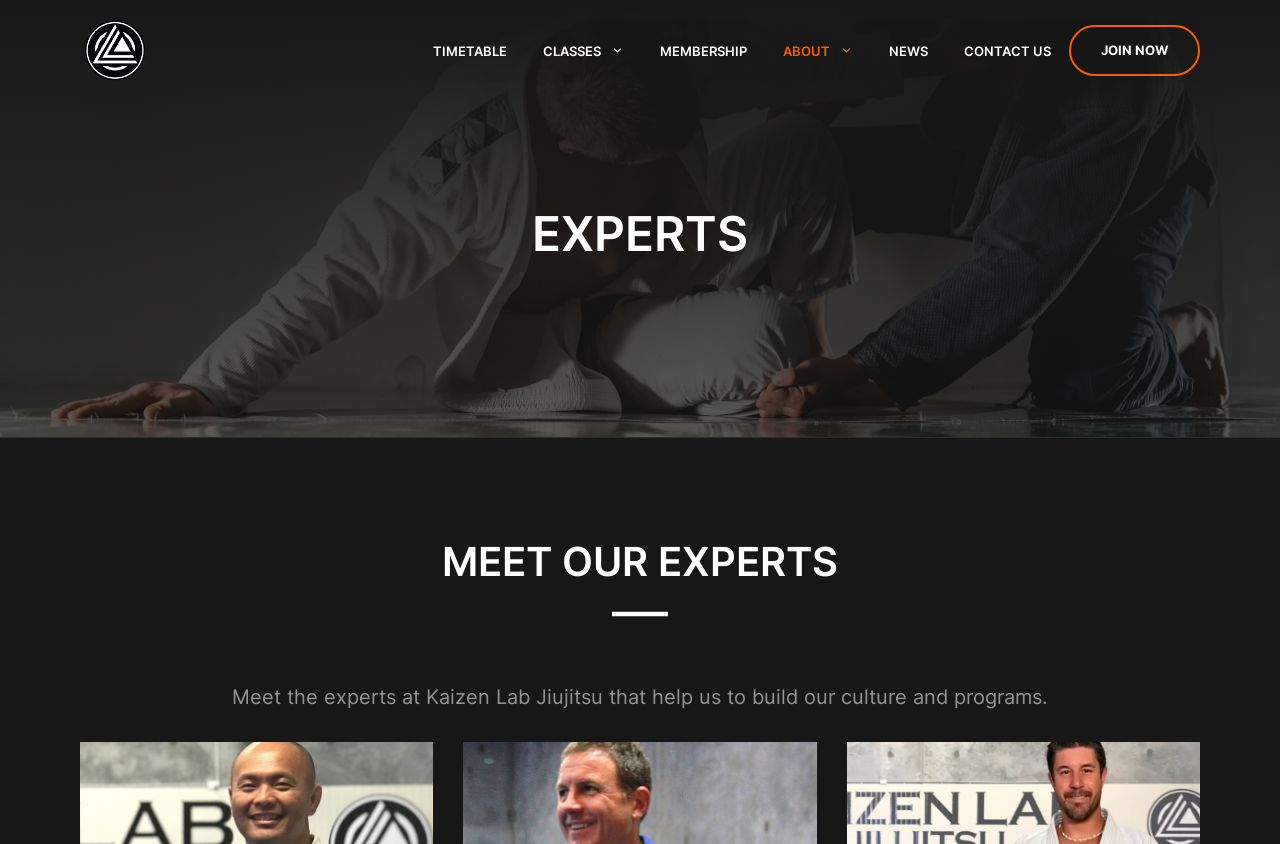Locate the coordinates of the bounding box for the clickable region that fulfills this instruction: "Click on the Kaizen Lab Jiujitsu logo".

[0.062, 0.024, 0.117, 0.096]